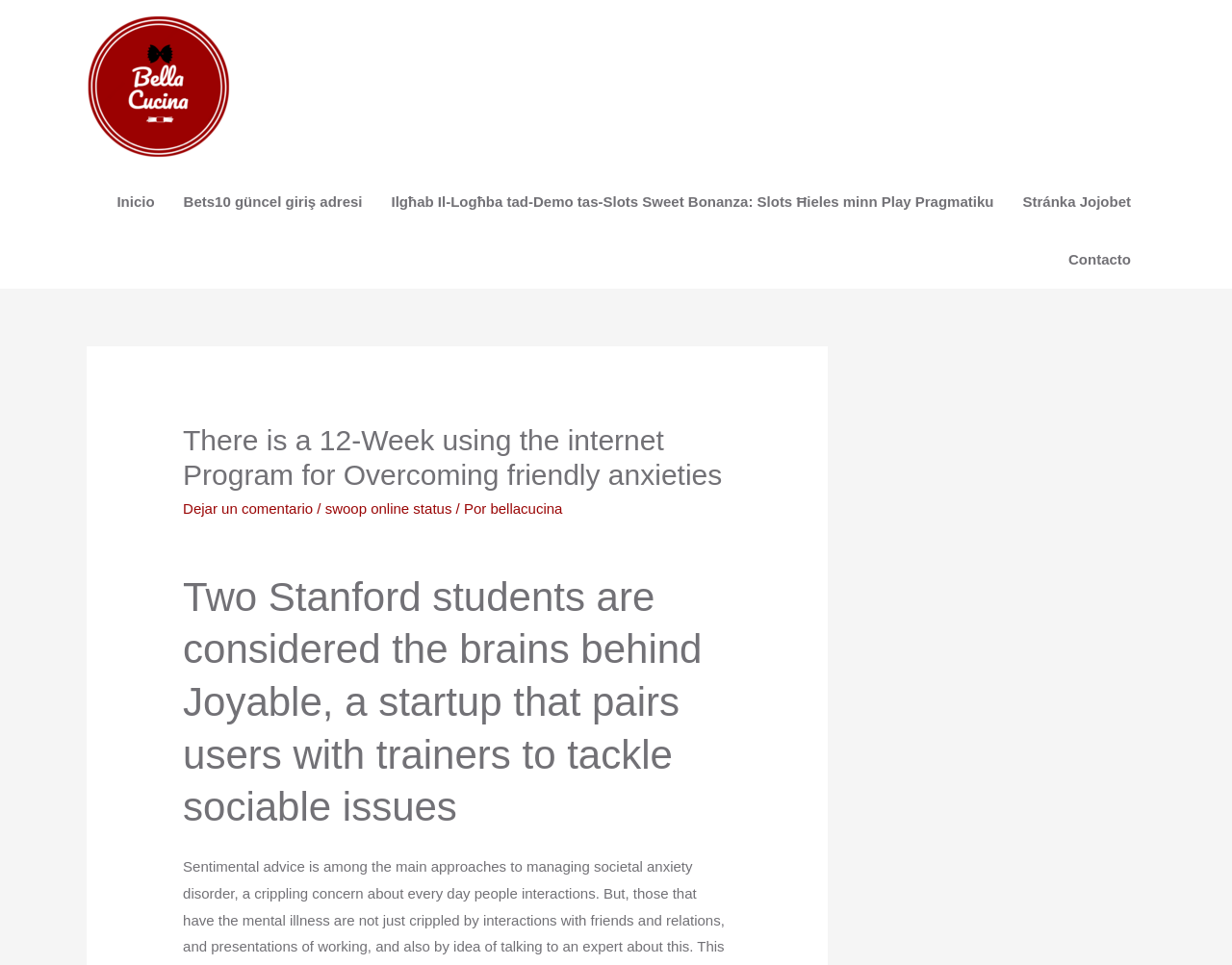Convey a detailed summary of the webpage, mentioning all key elements.

The webpage appears to be about a 12-week online program for overcoming social anxieties, specifically highlighting the startup Joyable, founded by two Stanford students. 

At the top left of the page, there is a logo and a link to "bellacucina". Below this, there is a navigation menu with five links: "Inicio", "Bets10 güncel giriş adresi", "Ilgħab Il-Logħba tad-Demo tas-Slots Sweet Bonanza: Slots Ħieles minn Play Pragmatiku", "Stránka Jojobet", and "Contacto". 

Further down, there is a main heading that reiterates the title of the webpage, "There is a 12-Week using the internet Program for Overcoming friendly anxieties". Below this, there are four links: "Dejar un comentario", "swoop online status", and another link to "bellacucina", separated by forward slashes. 

The main content of the page is a heading that describes Joyable, a startup founded by two Stanford students, which pairs users with trainers to tackle social issues.